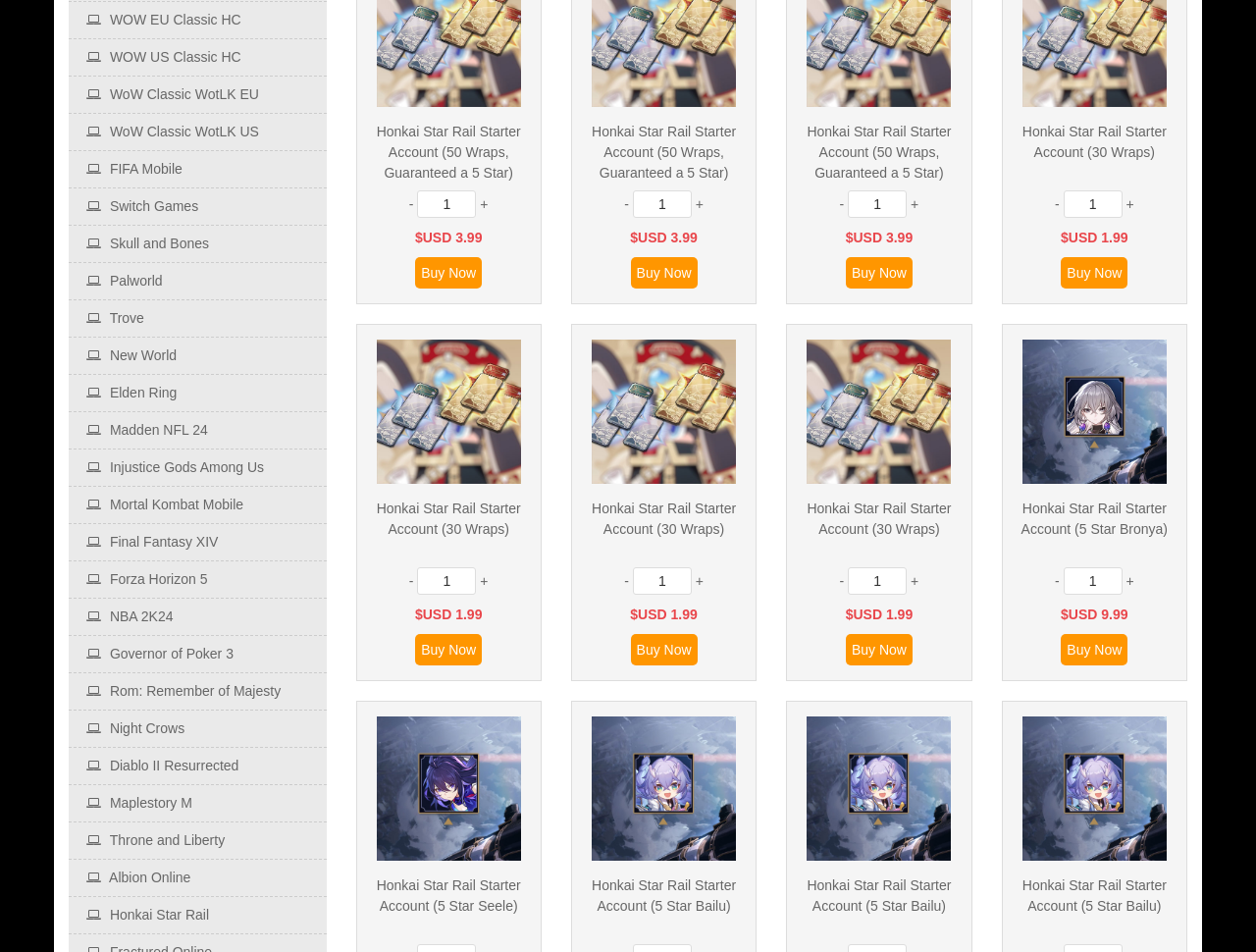Extract the bounding box coordinates of the UI element described: "Madden NFL 24". Provide the coordinates in the format [left, top, right, bottom] with values ranging from 0 to 1.

[0.055, 0.433, 0.26, 0.471]